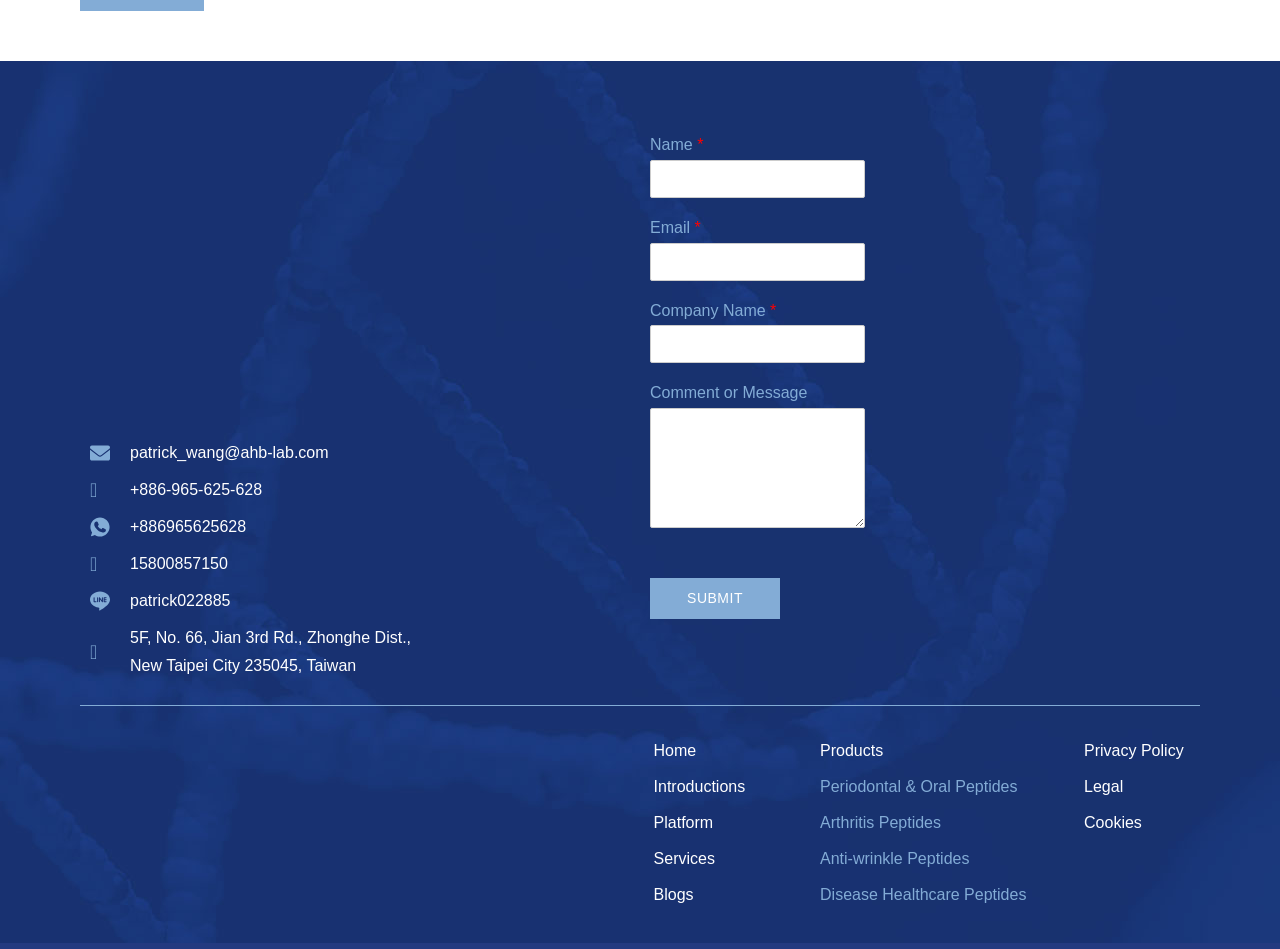How many navigation links are there?
Using the information from the image, answer the question thoroughly.

I counted the number of navigation links by looking at the headings in the middle and bottom sections of the webpage. There are 11 navigation links: Home, Introductions, Platform, Services, Blogs, Products, Periodontal & Oral Peptides, Arthritis Peptides, Anti-wrinkle Peptides, Disease Healthcare Peptides, Privacy Policy, and Legal.